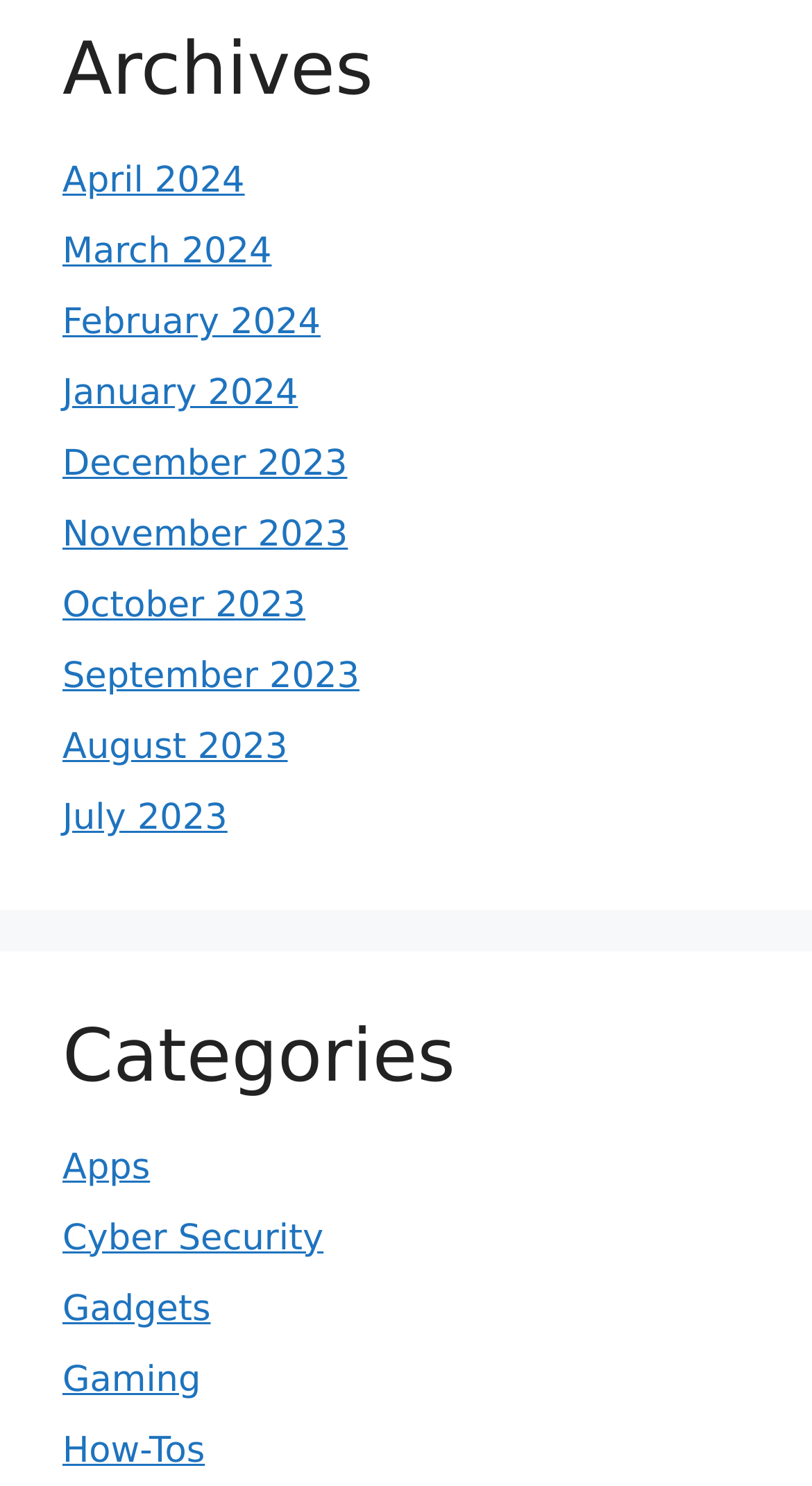Please identify the bounding box coordinates of the area I need to click to accomplish the following instruction: "view archives".

[0.077, 0.018, 0.923, 0.077]